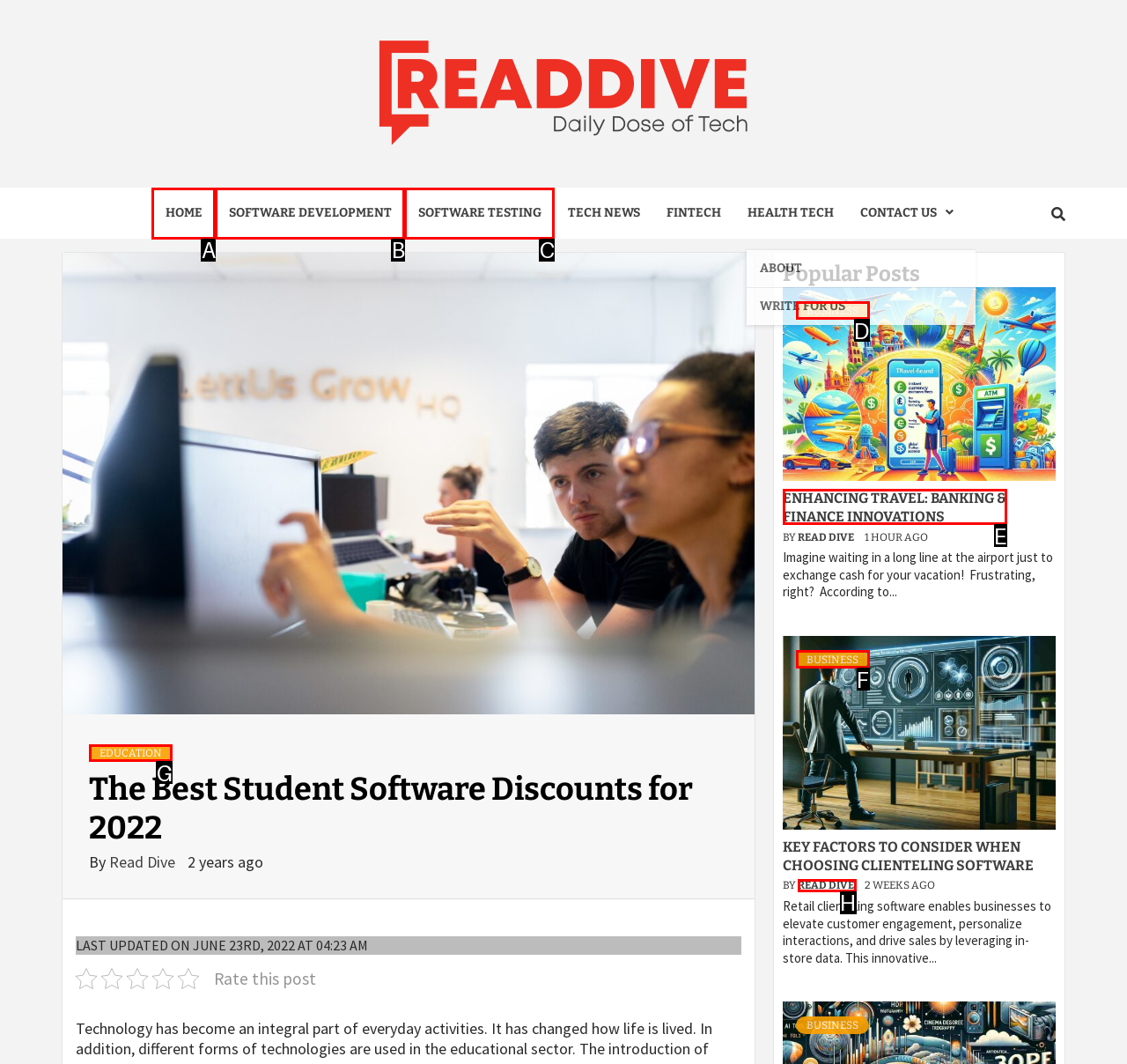Indicate which UI element needs to be clicked to fulfill the task: read about education
Answer with the letter of the chosen option from the available choices directly.

G